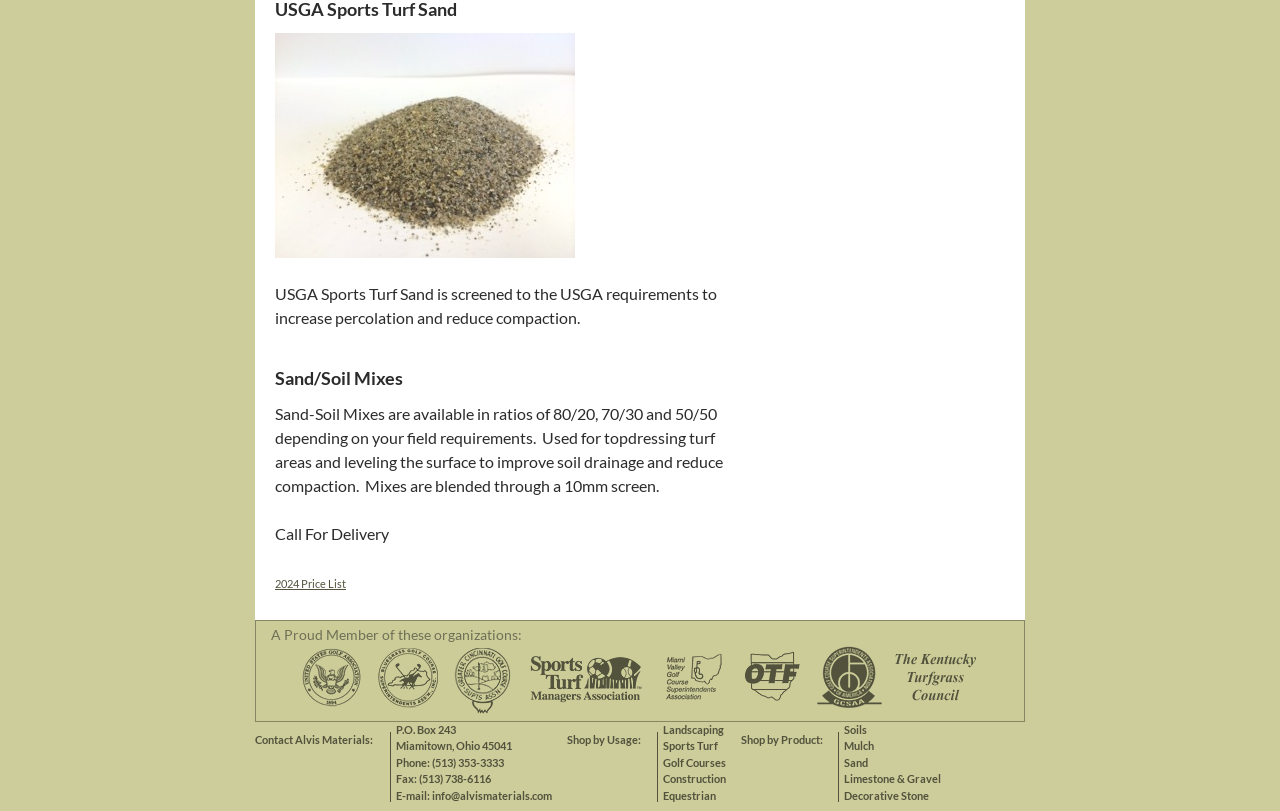What types of products can be found on this website?
Give a detailed explanation using the information visible in the image.

I found the answer by looking at the links under the 'Shop by Product' category, which include Soils, Mulch, Sand, Limestone & Gravel, and Decorative Stone.